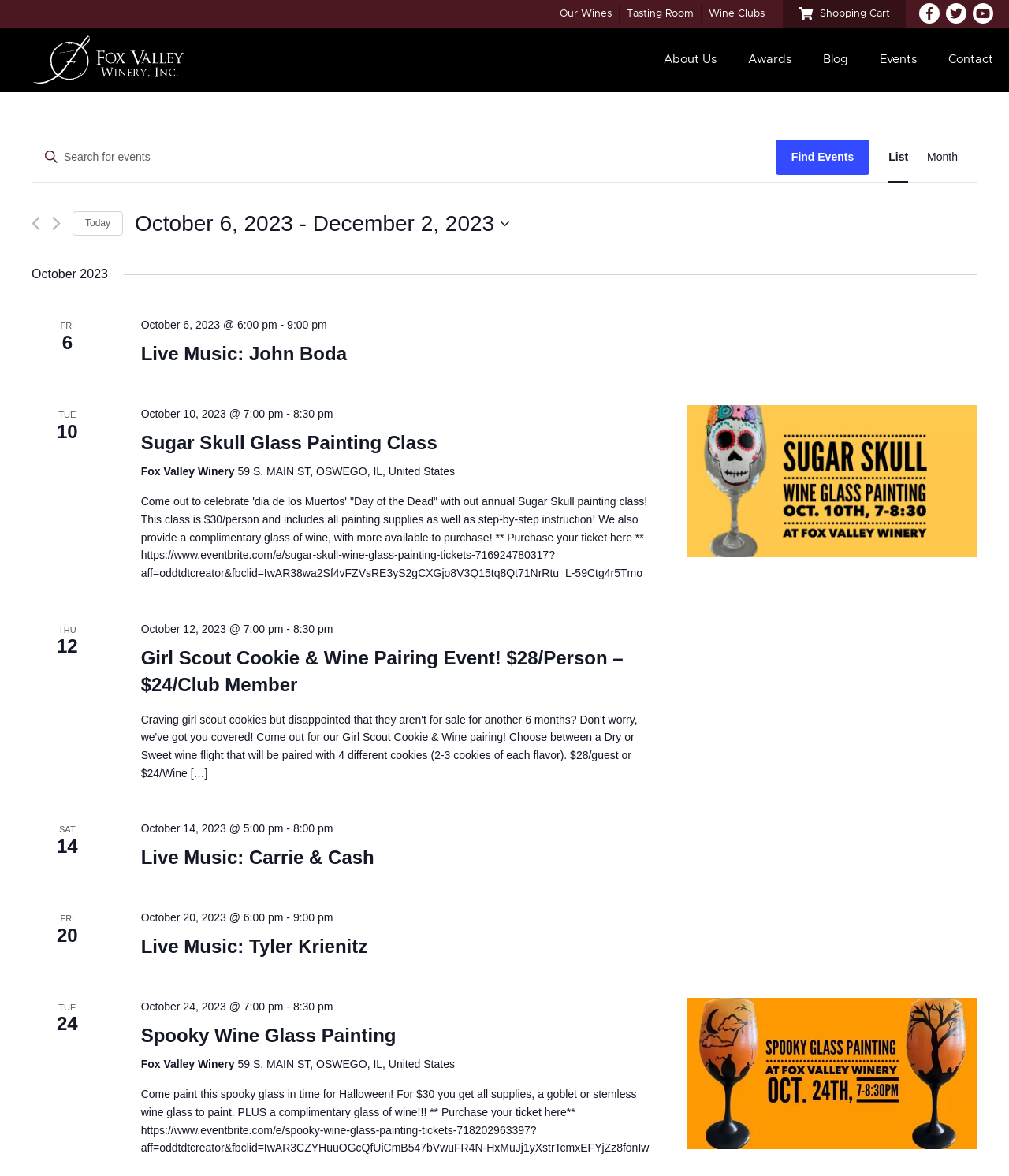Please answer the following question using a single word or phrase: 
What is the name of the winery hosting the Live Music: Carrie & Cash event?

Fox Valley Winery